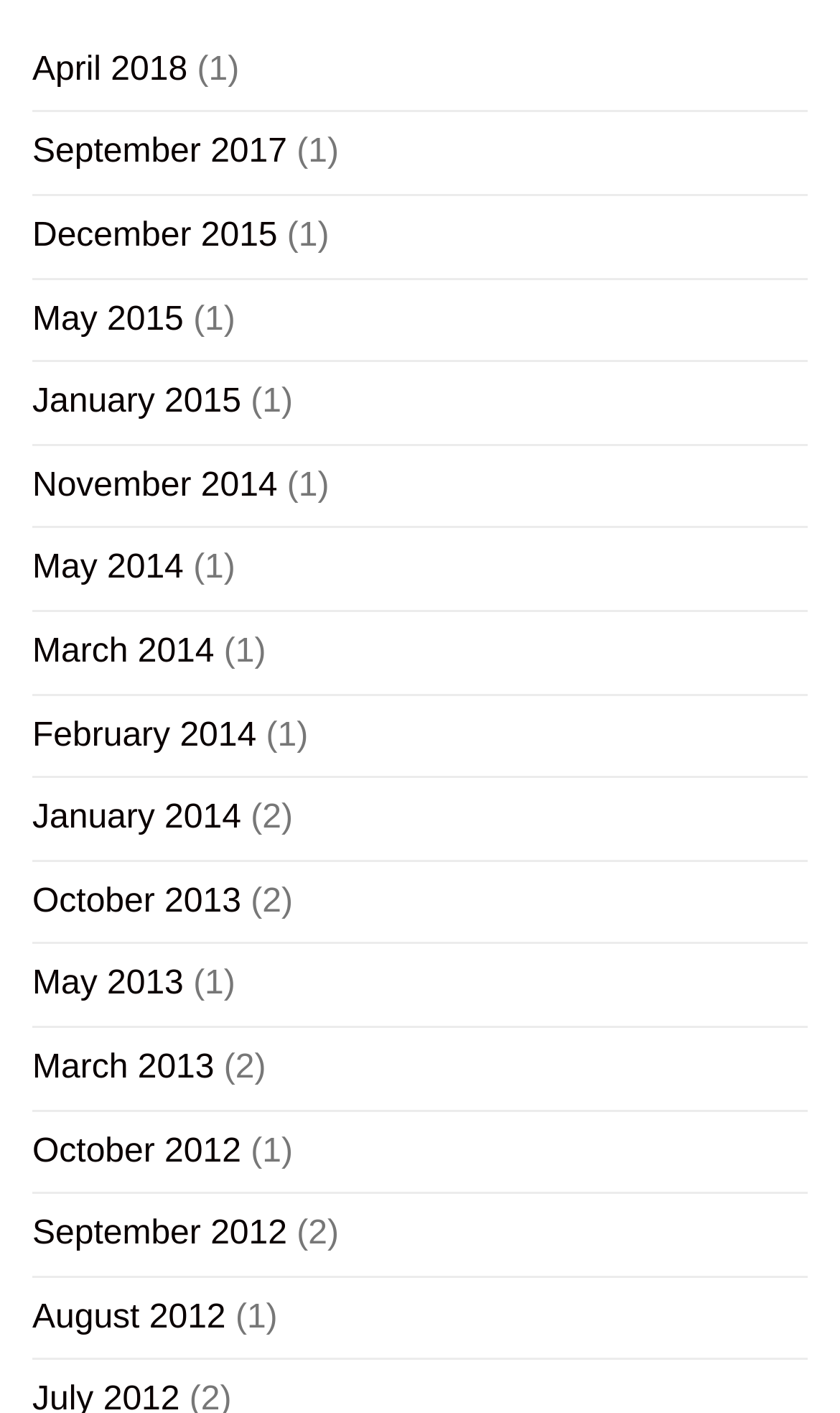Please determine the bounding box coordinates of the element to click in order to execute the following instruction: "visit May 2015". The coordinates should be four float numbers between 0 and 1, specified as [left, top, right, bottom].

[0.038, 0.198, 0.219, 0.255]